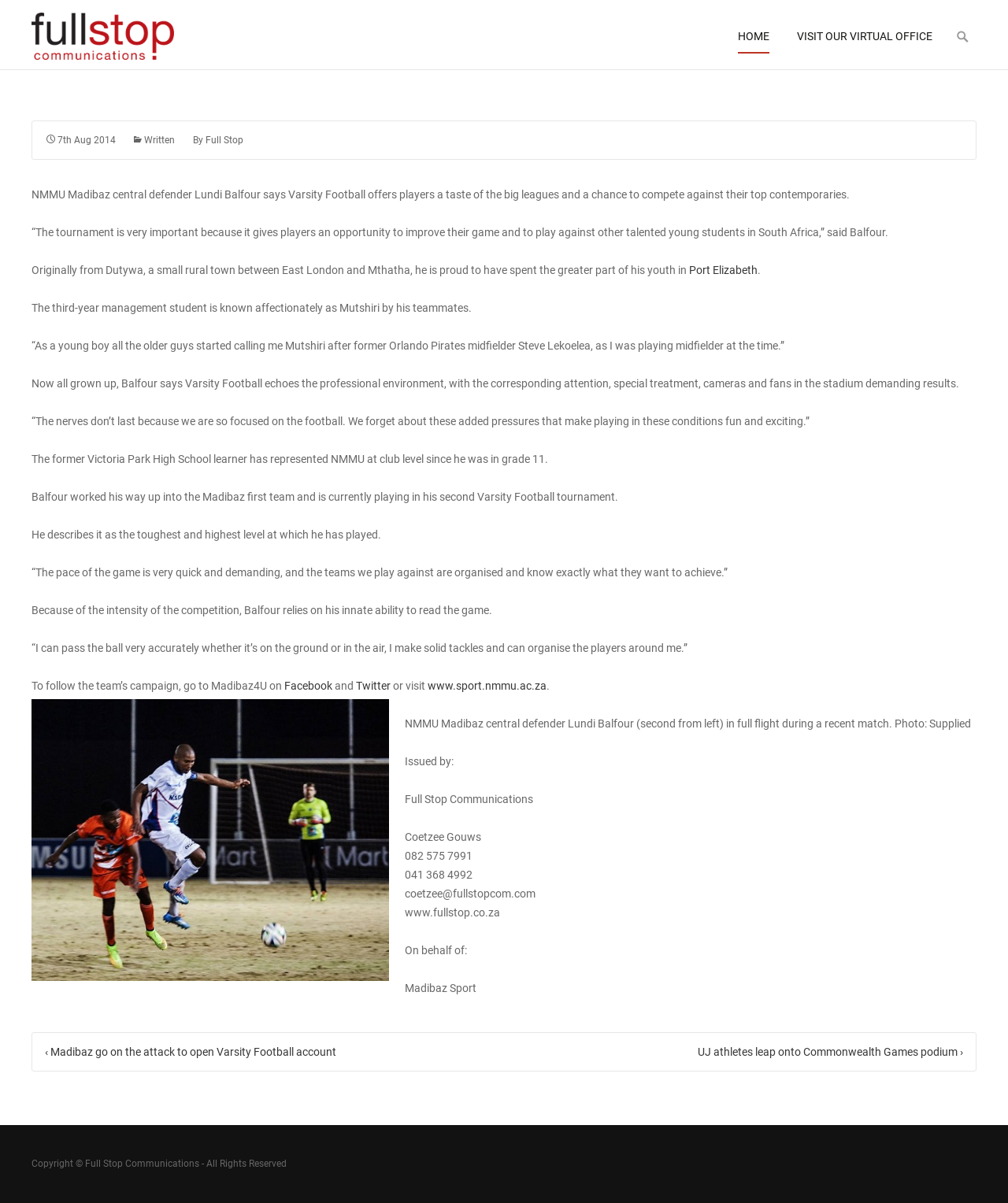Show the bounding box coordinates for the HTML element as described: "VISIT OUR VIRTUAL OFFICE".

[0.791, 0.016, 0.925, 0.045]